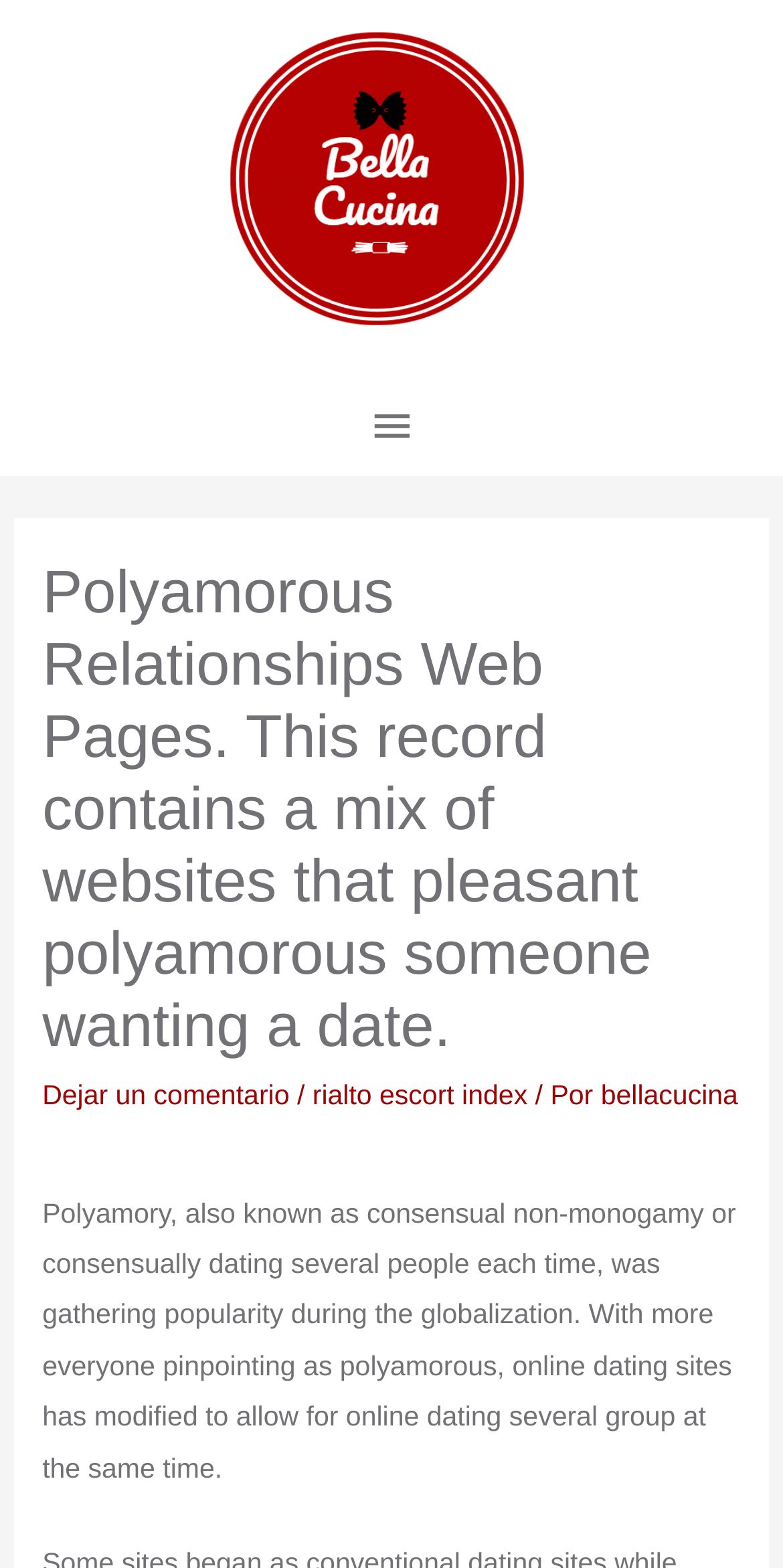Using the information from the screenshot, answer the following question thoroughly:
What is the name of the website?

The name of the website can be found in the top-left corner of the webpage, where it is displayed as a link and an image, and also mentioned in the header section.